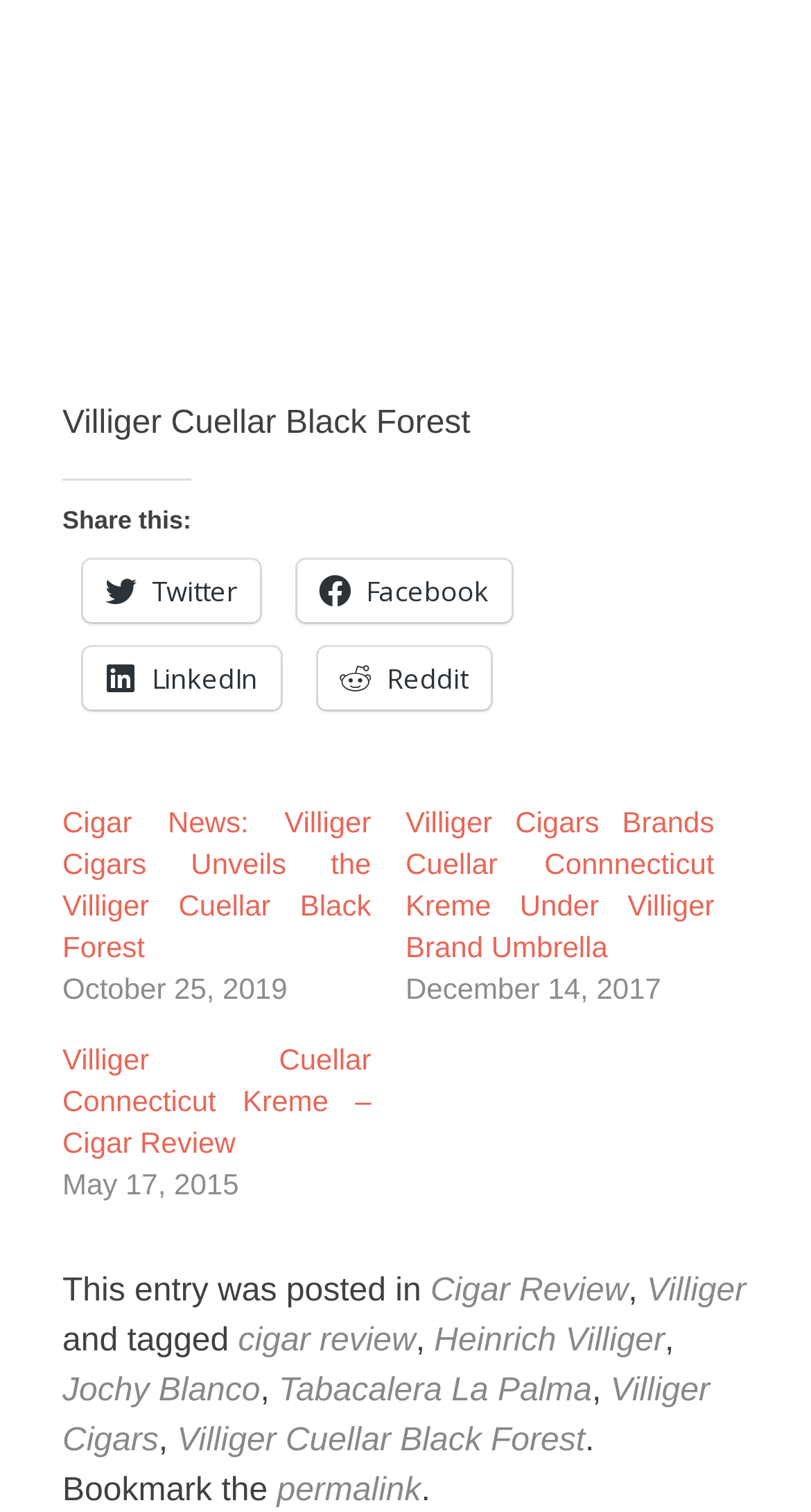Please identify the bounding box coordinates of the element I should click to complete this instruction: 'Read the news about Villiger Cigars'. The coordinates should be given as four float numbers between 0 and 1, like this: [left, top, right, bottom].

[0.077, 0.533, 0.458, 0.637]